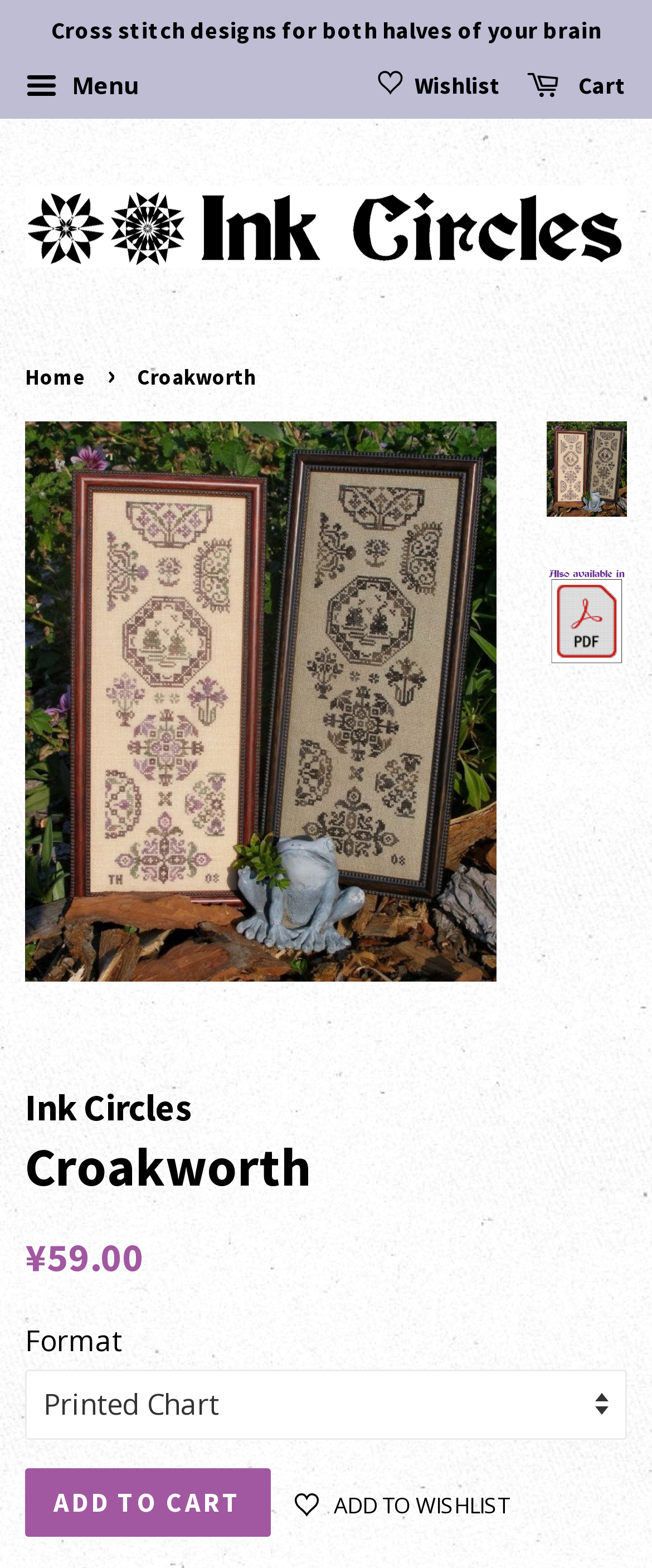Given the content of the image, can you provide a detailed answer to the question?
What is the type of design mentioned on the webpage?

I found the answer by looking at the link with the text 'Cross stitch designs for both halves of your brain', which suggests that the webpage is related to cross stitch designs.